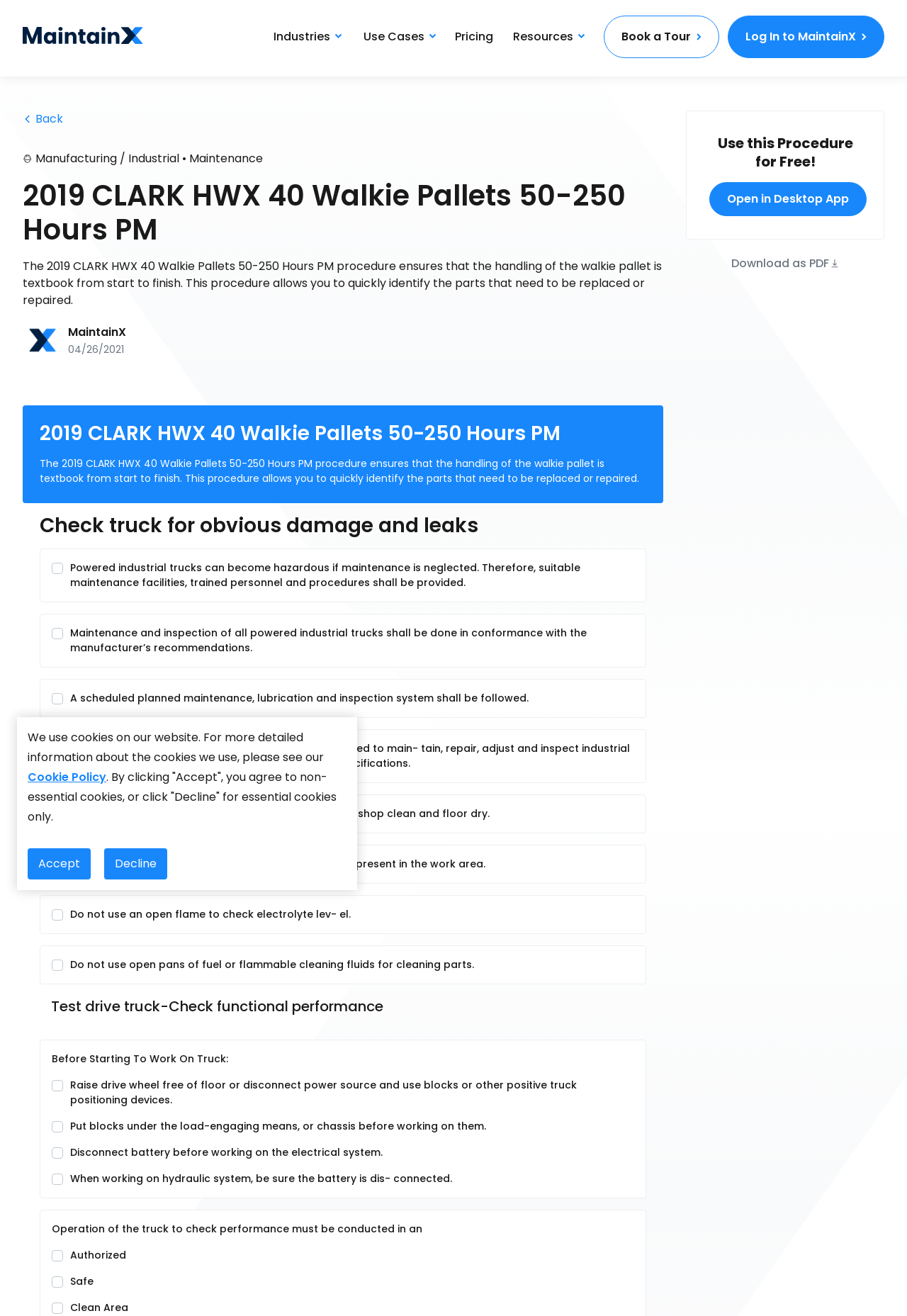What is the recommended approach to maintenance and inspection of powered industrial trucks? Refer to the image and provide a one-word or short phrase answer.

In conformance with manufacturer's recommendations